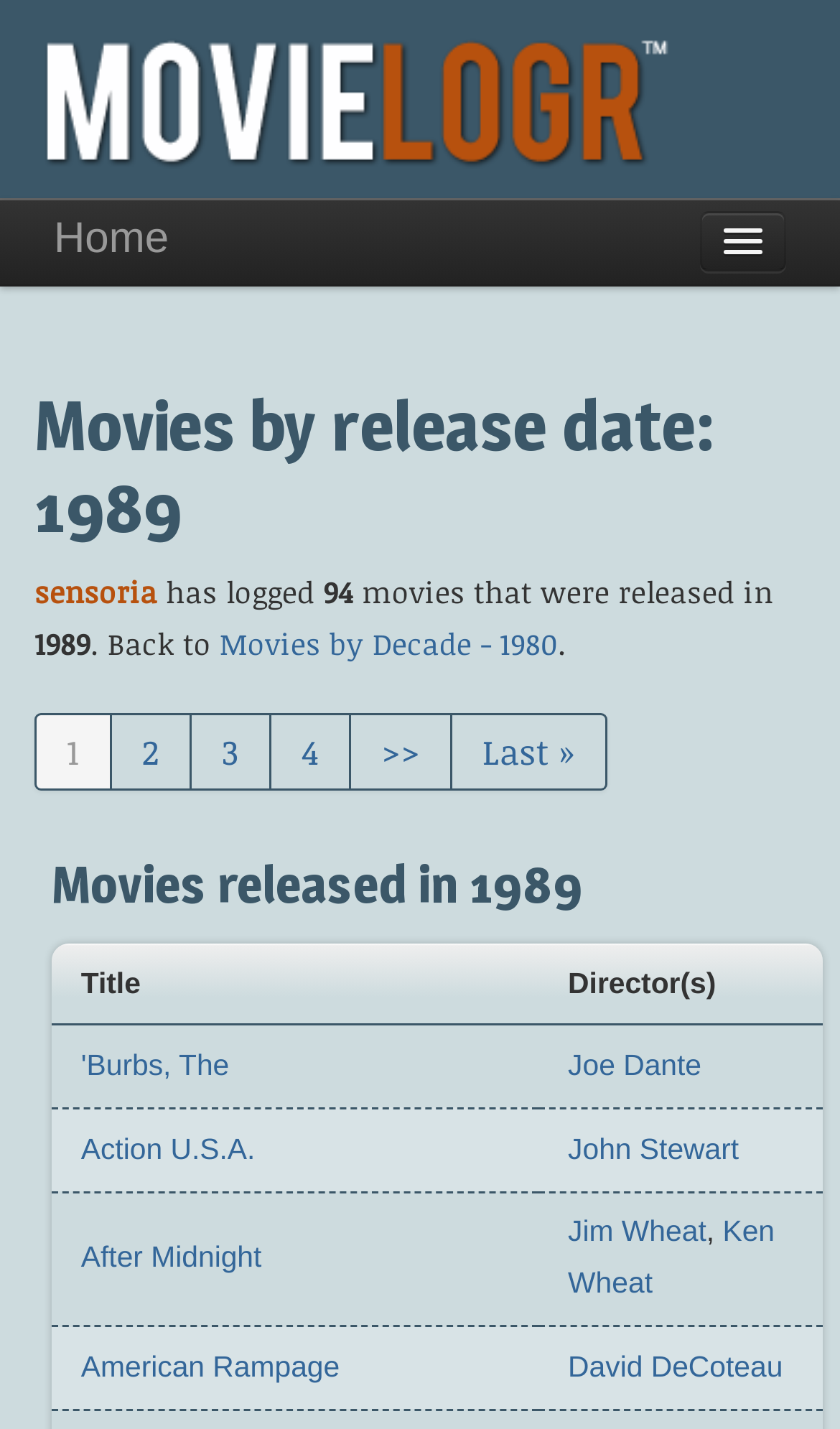Provide a short answer to the following question with just one word or phrase: What is the release year of the movies listed?

1989